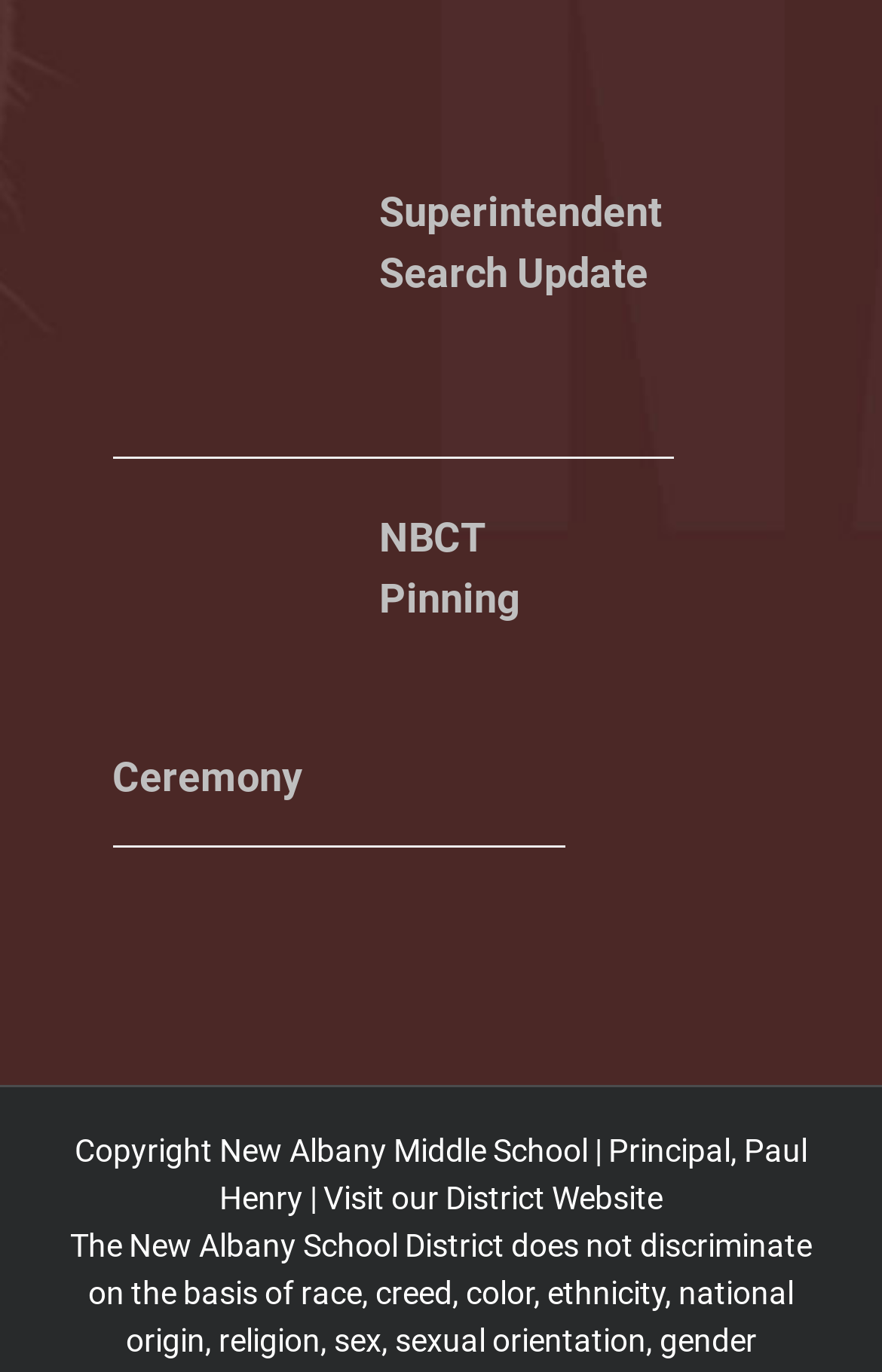What is the title of the first link?
Based on the screenshot, provide your answer in one word or phrase.

Superintendent Search Update